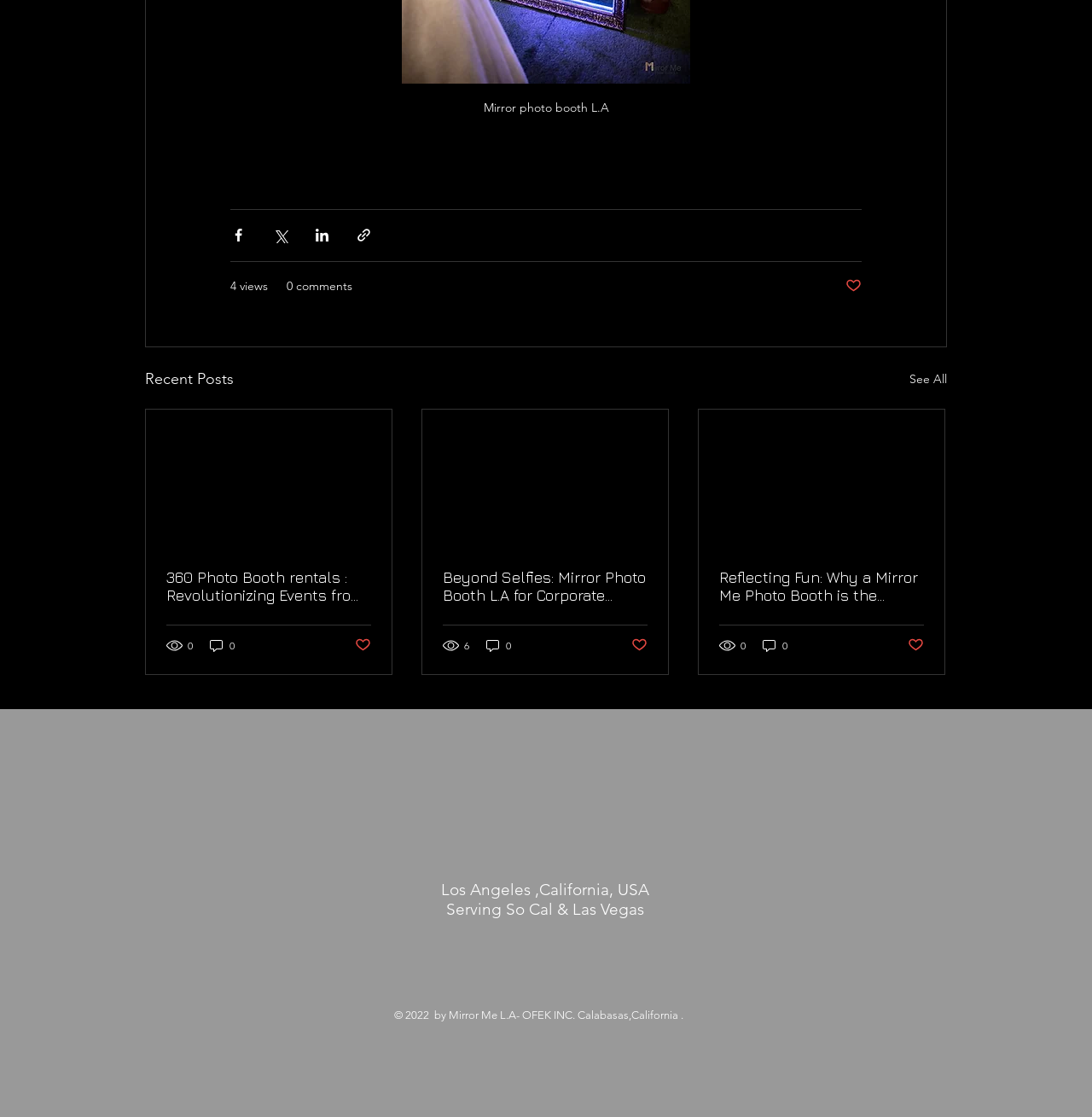Please indicate the bounding box coordinates for the clickable area to complete the following task: "Share via Facebook". The coordinates should be specified as four float numbers between 0 and 1, i.e., [left, top, right, bottom].

[0.211, 0.203, 0.226, 0.218]